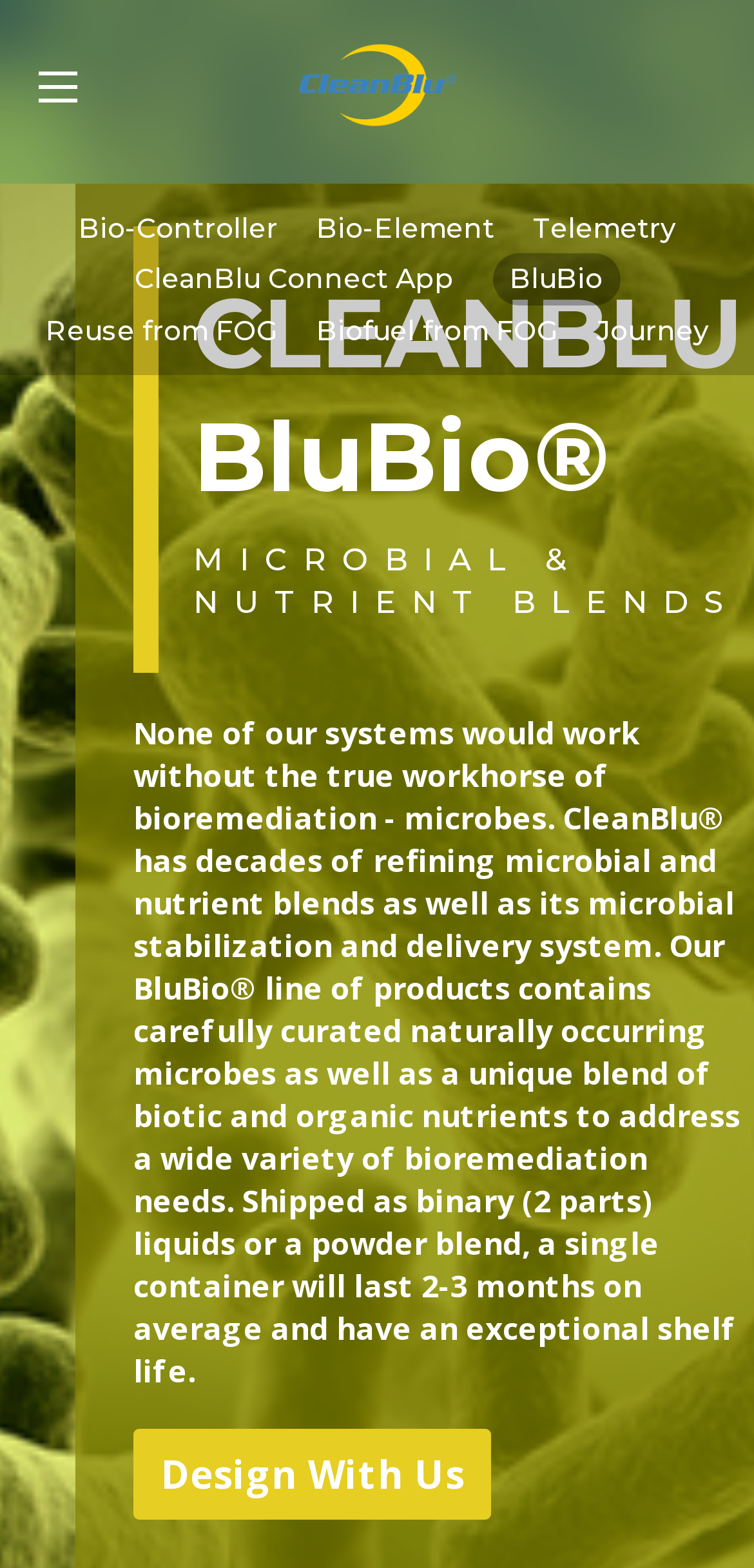Use a single word or phrase to answer the question: 
What is the format of the BluBio products?

Binary liquids or powder blend